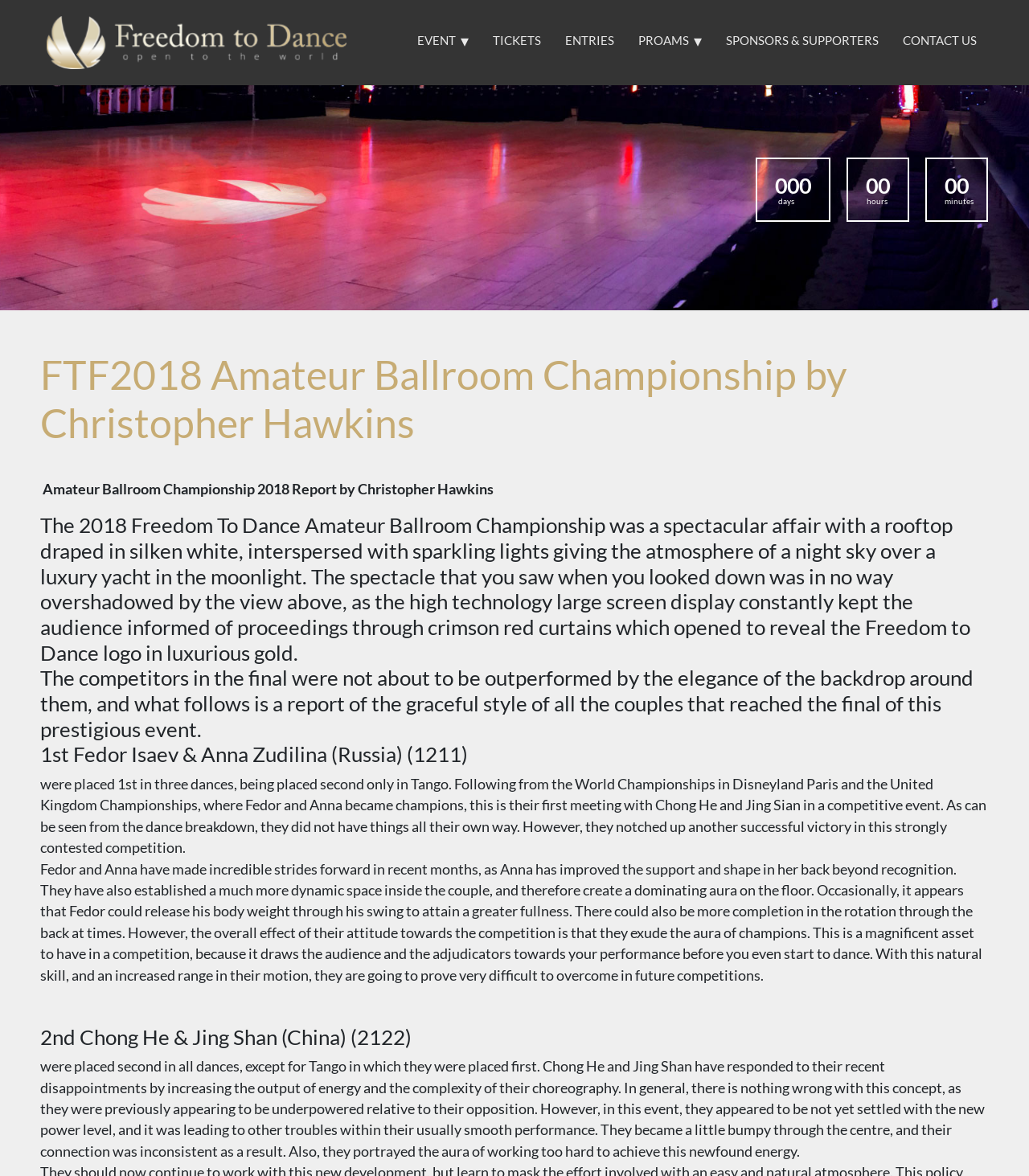What is the countdown timer displaying?
Please use the image to provide a one-word or short phrase answer.

days, hours, minutes